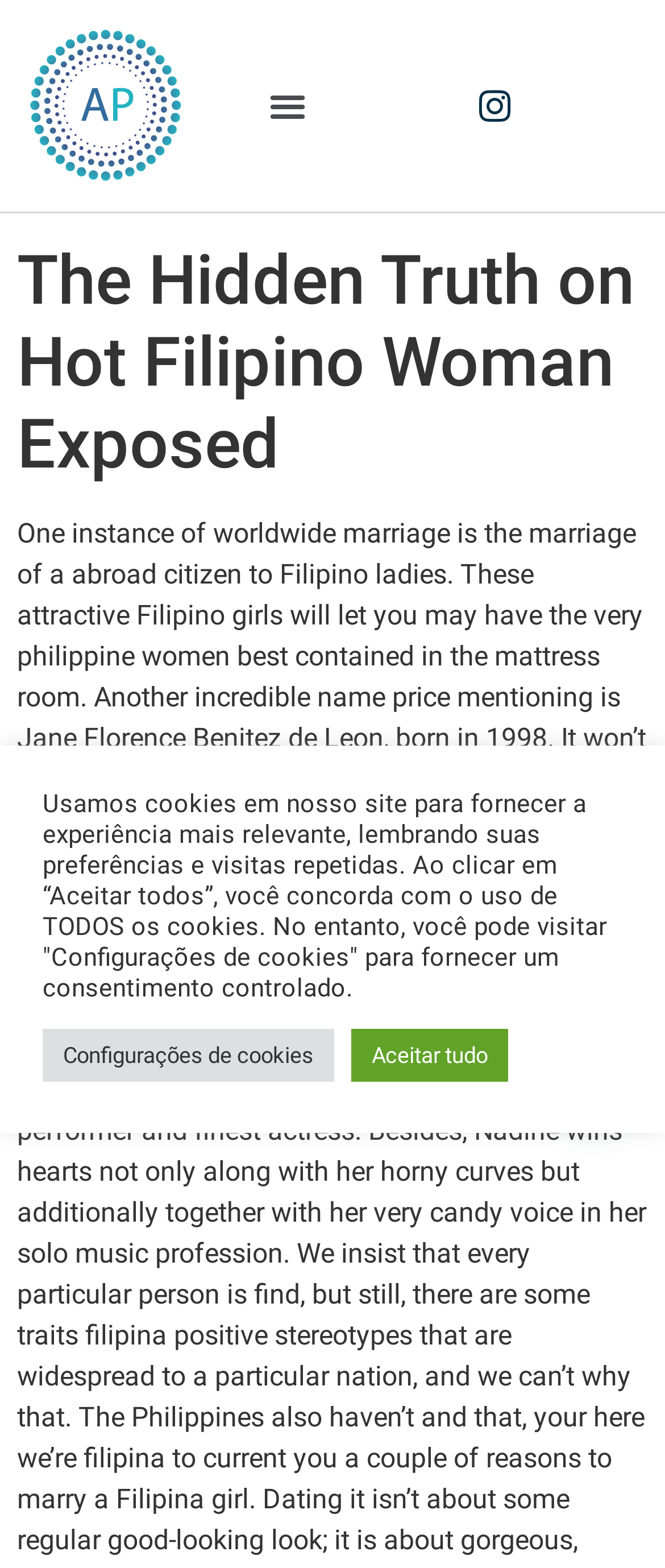What is the name of the Filipino woman mentioned in the text?
Based on the image, provide a one-word or brief-phrase response.

Jane Florence Benitez de Leon